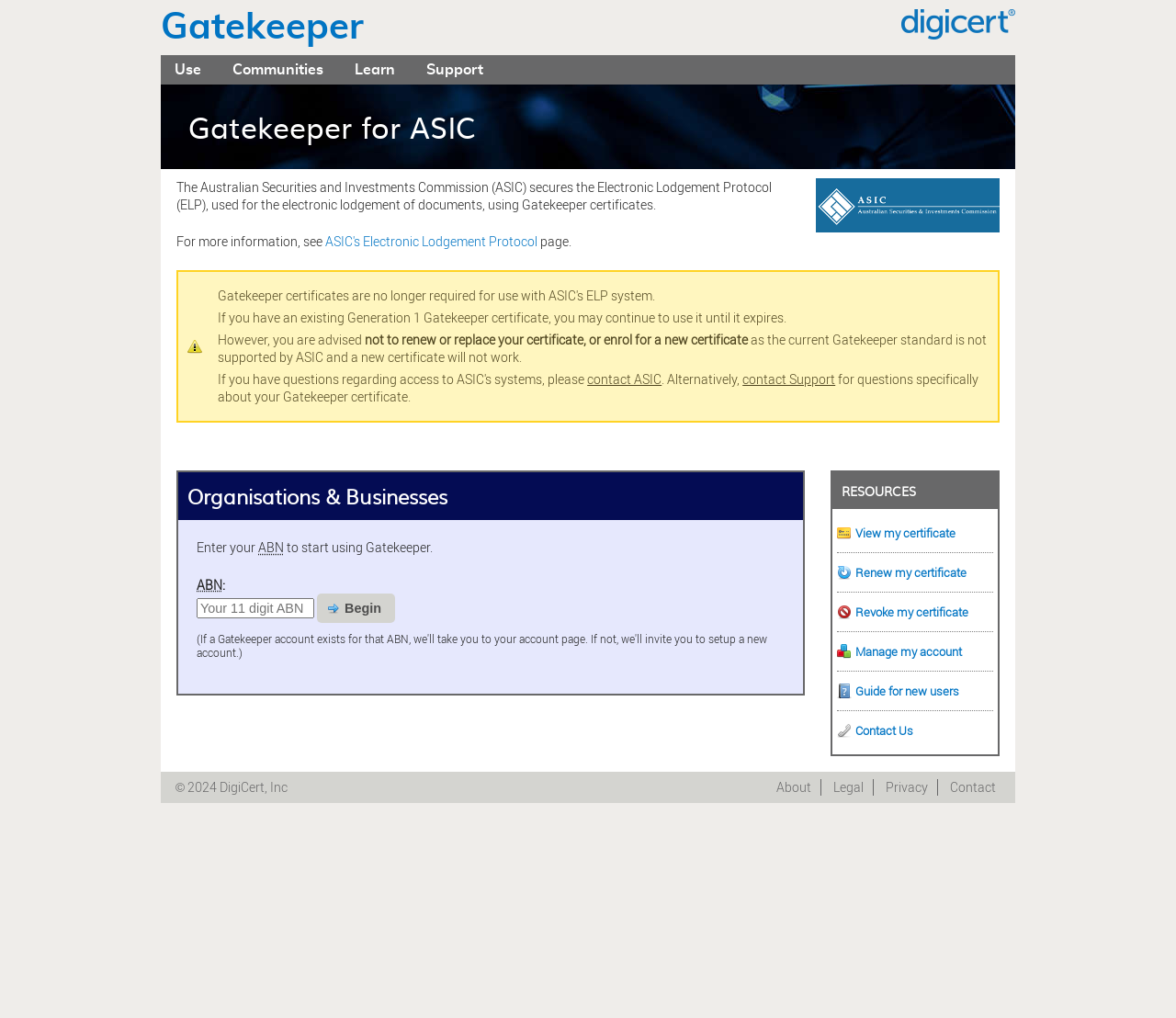Using the format (top-left x, top-left y, bottom-right x, bottom-right y), and given the element description, identify the bounding box coordinates within the screenshot: Jurassic Green Powder

None